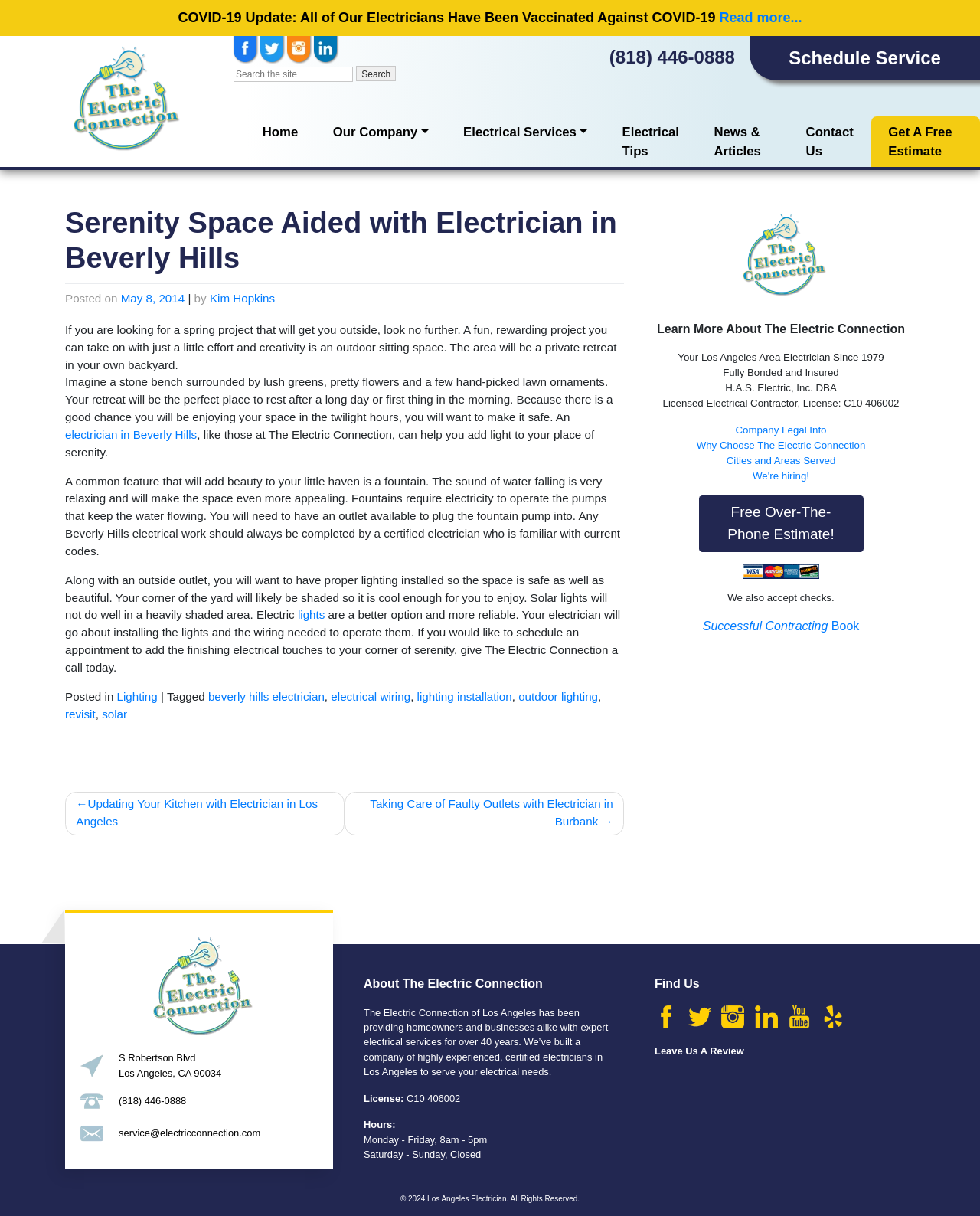Find the bounding box coordinates for the area that must be clicked to perform this action: "Schedule Service".

[0.765, 0.03, 1.0, 0.066]